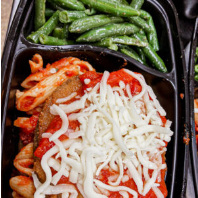Elaborate on all the features and components visible in the image.

The image showcases a delicious serving of Eggplant Parmesan, beautifully arranged in a takeout container. The dish features tender, breaded eggplant cutlets generously topped with a rich marinara sauce and melted mozzarella cheese, creating a delightful blend of flavors. Accompanying the main course is a side of penne pasta, also coated in marinara sauce, which adds a comforting touch to the meal. 

On the other side of the container, vibrant green beans complement the dish, providing a fresh and crunchy contrast. This well-balanced meal not only highlights the savory goodness of the Eggplant Parmesan but also offers a satisfying variety of textures and tastes, perfect for anyone craving Italian comfort food. The price for this delectable dish is marked at $13.75, making it a tasty and affordable choice for lunch or dinner.